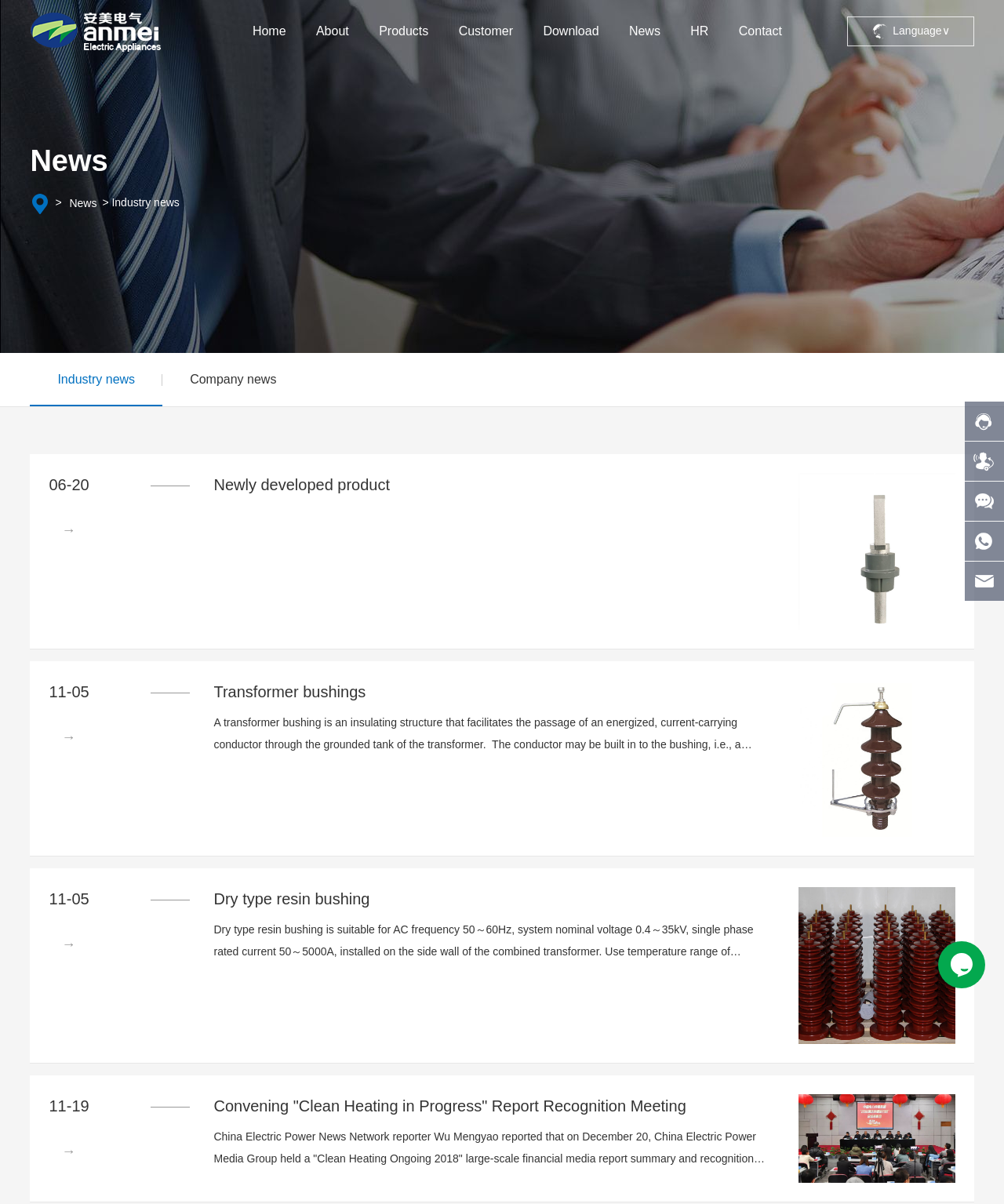Can you identify the bounding box coordinates of the clickable region needed to carry out this instruction: 'Click the 'Contact' link'? The coordinates should be four float numbers within the range of 0 to 1, stated as [left, top, right, bottom].

[0.721, 0.0, 0.794, 0.052]